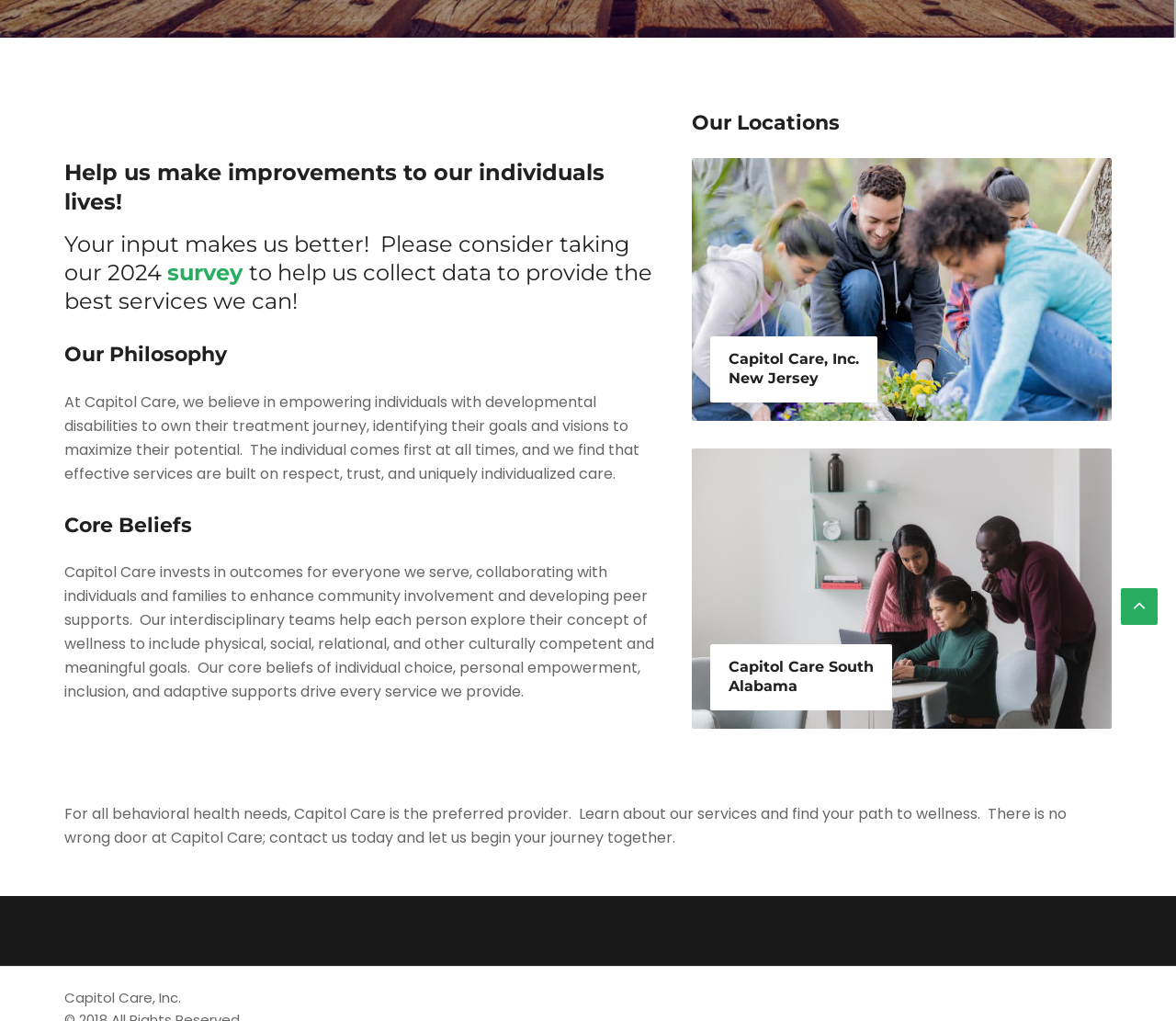Provide the bounding box coordinates of the HTML element described by the text: "alt="Main Home Page"".

[0.588, 0.439, 0.945, 0.714]